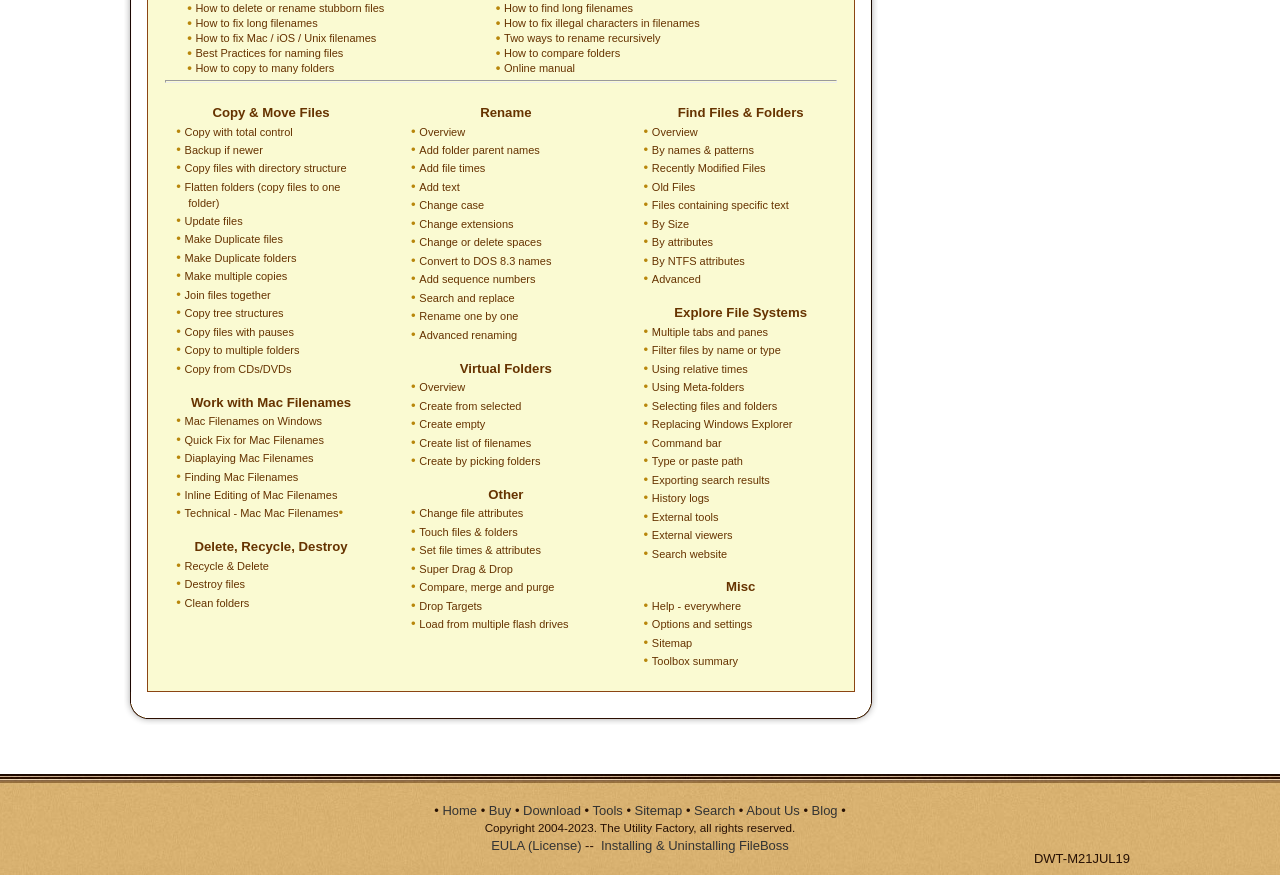Use a single word or phrase to answer the question: 
What is the main topic of this webpage?

File management